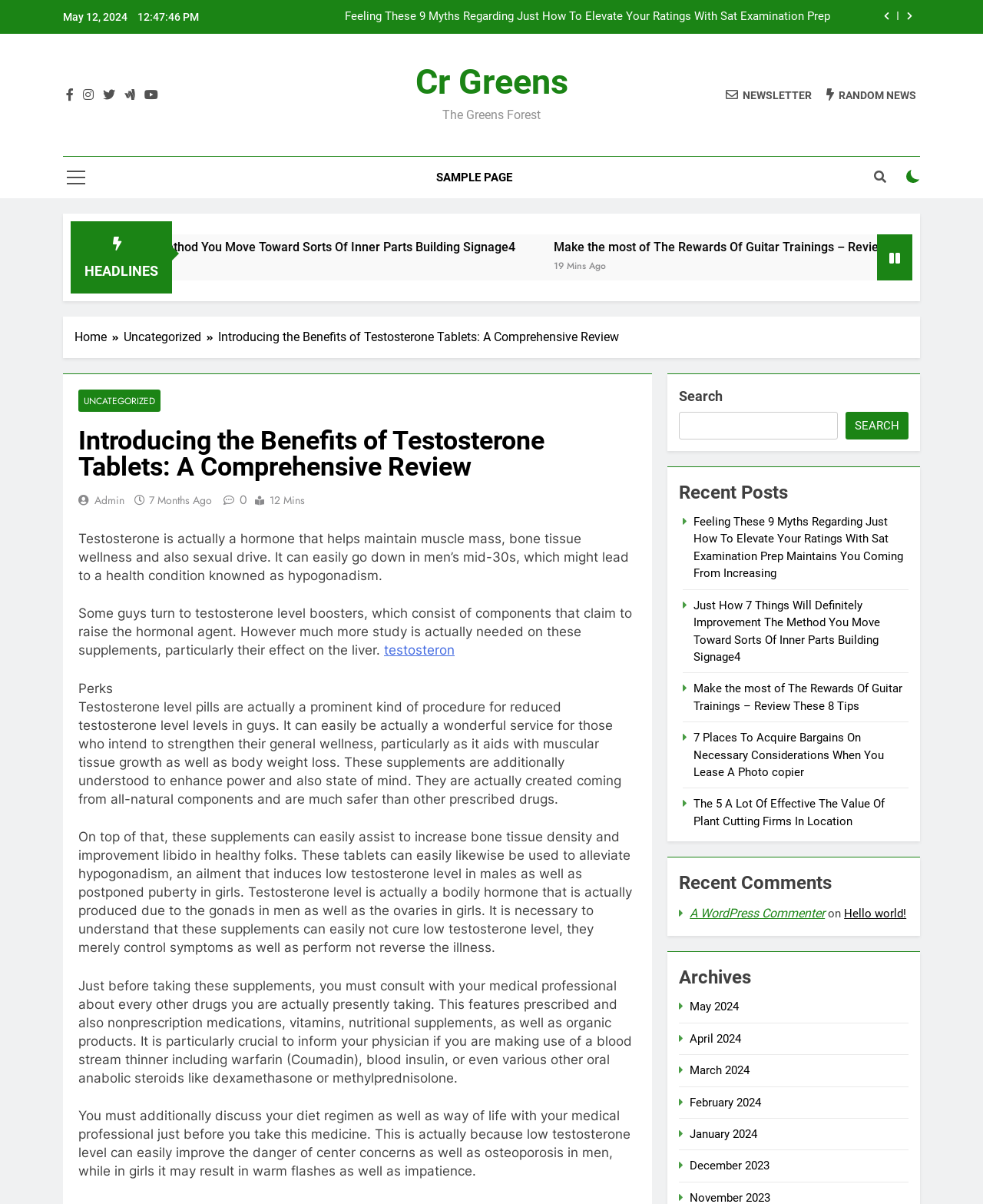Could you please study the image and provide a detailed answer to the question:
How many recent posts are listed on the webpage?

The recent posts section lists four posts, including 'Feeling These 9 Myths Regarding Just How To Elevate Your Ratings With Sat Examination Prep Maintains You Coming From Increasing', 'Just How 7 Things Will Definitely Improvement The Method You Move Toward Sorts Of Inner Parts Building Signage4', 'Make the most of The Rewards Of Guitar Trainings – Review These 8 Tips', and '7 Places To Acquire Bargains On Necessary Considerations When You Lease A Photo copier'.